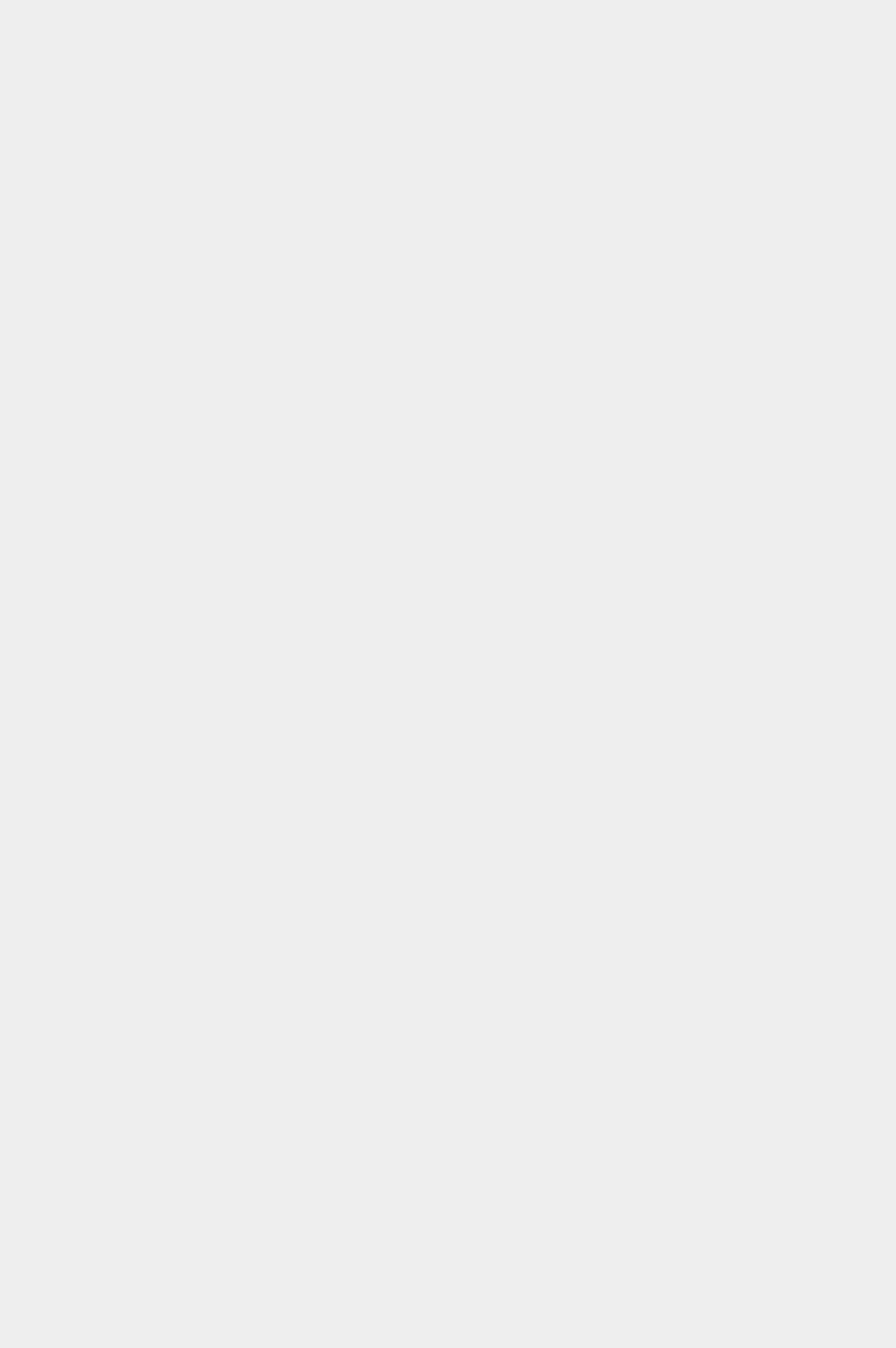How many times does the text 'CERN at Home II – More DIY Radiation Detectors' appear?
Using the image as a reference, answer the question with a short word or phrase.

3